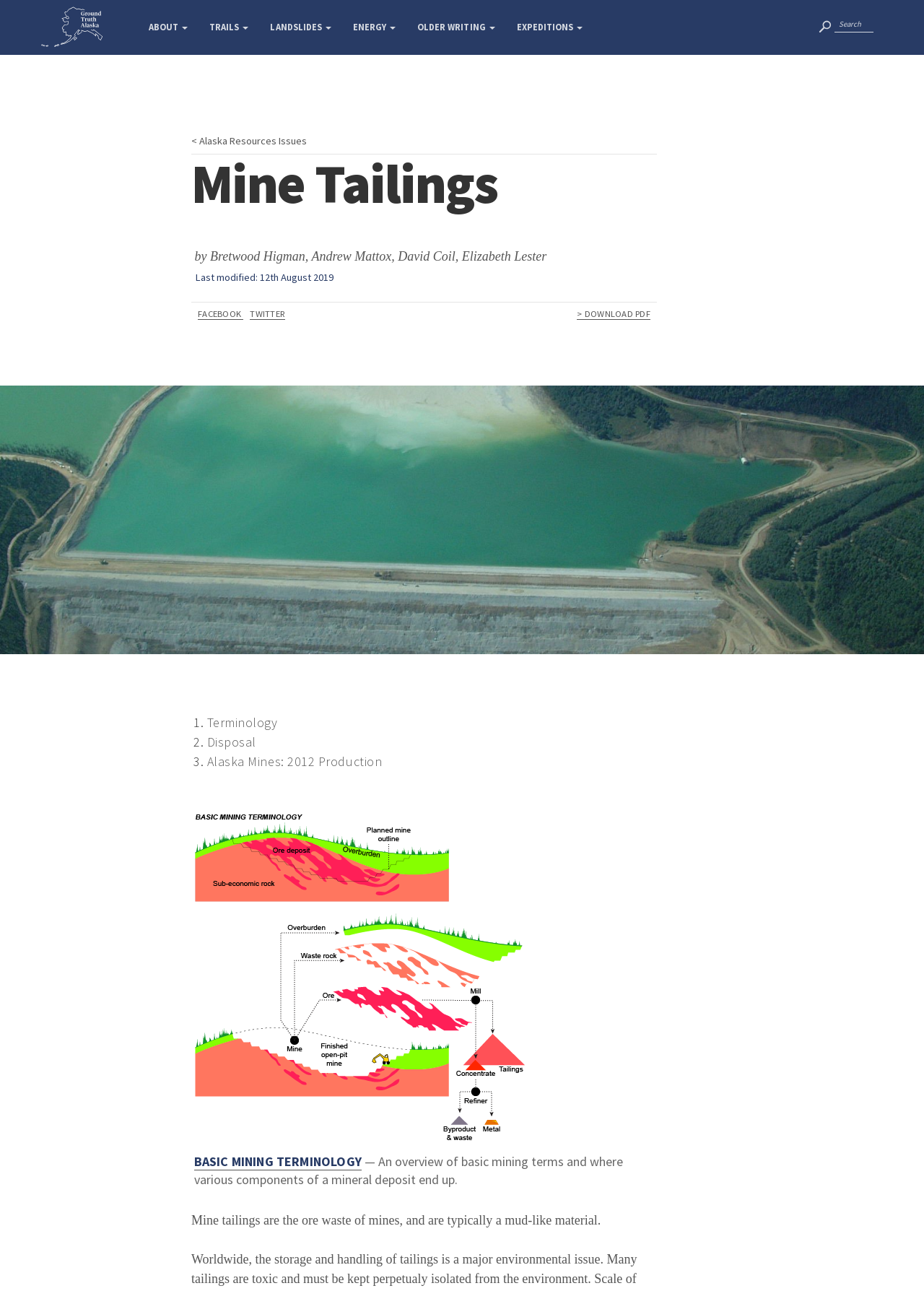Using the image as a reference, answer the following question in as much detail as possible:
How many social media links are present?

I counted the number of social media links by looking at the links with the text 'FACEBOOK' and 'TWITTER', which are commonly used social media platforms, and found two such links.